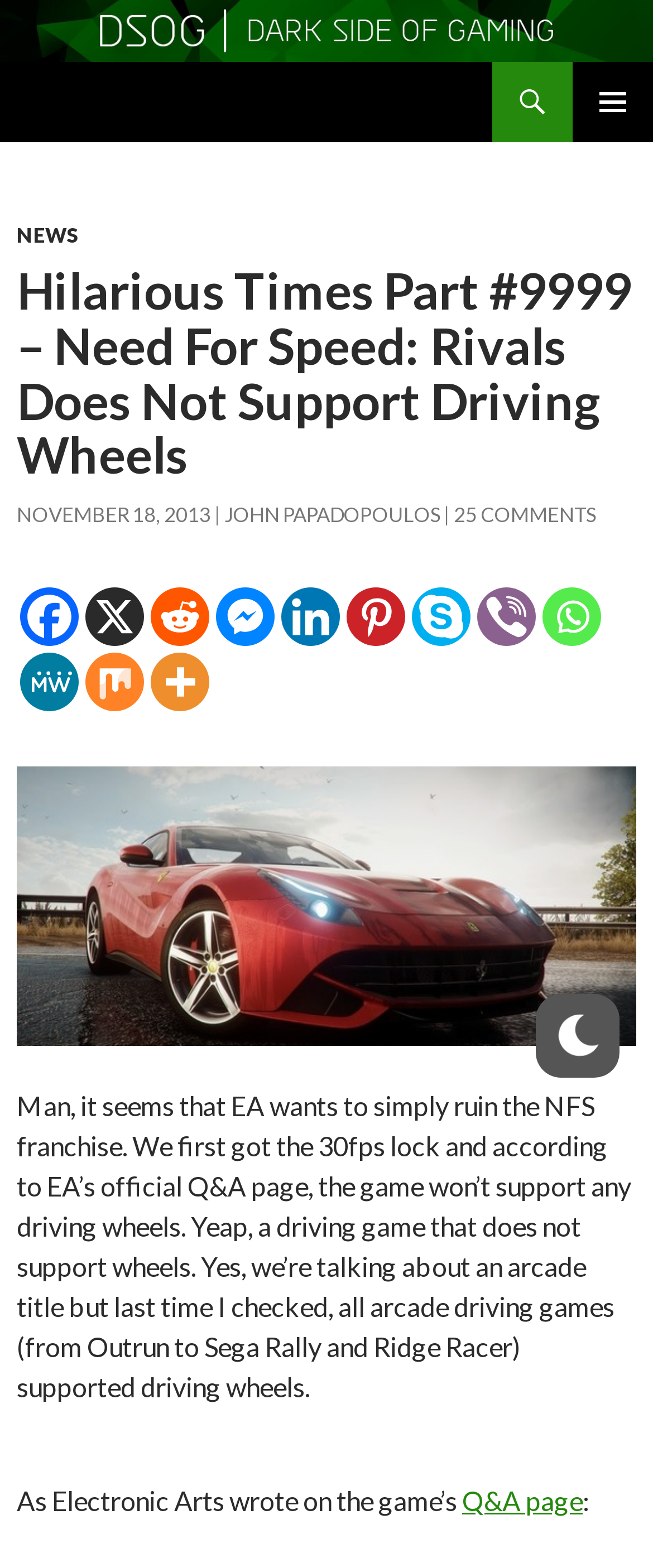Provide the bounding box coordinates of the HTML element this sentence describes: "aria-label="Pinterest" title="Pinterest"". The bounding box coordinates consist of four float numbers between 0 and 1, i.e., [left, top, right, bottom].

[0.531, 0.375, 0.621, 0.412]